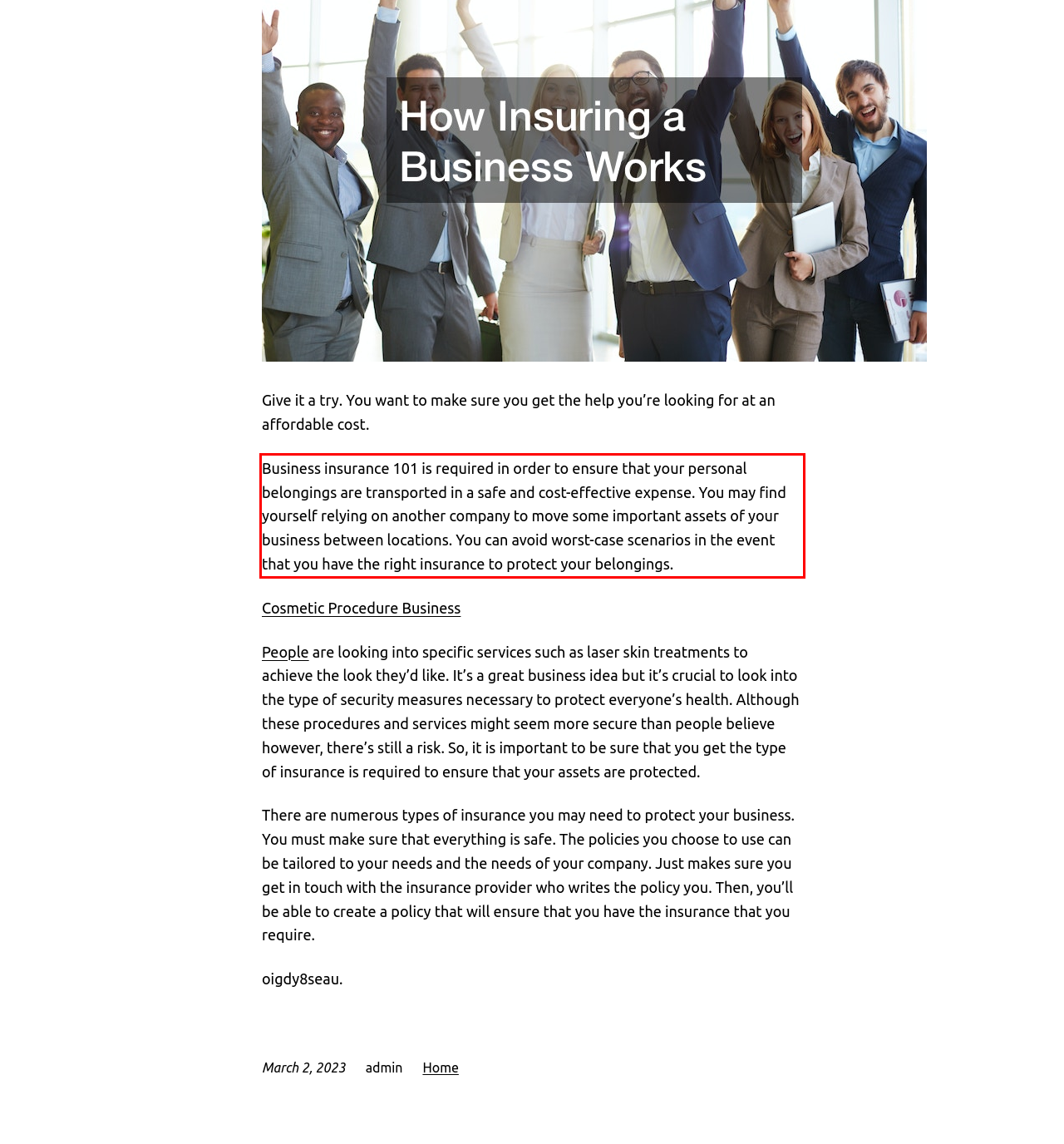Please look at the screenshot provided and find the red bounding box. Extract the text content contained within this bounding box.

Business insurance 101 is required in order to ensure that your personal belongings are transported in a safe and cost-effective expense. You may find yourself relying on another company to move some important assets of your business between locations. You can avoid worst-case scenarios in the event that you have the right insurance to protect your belongings.